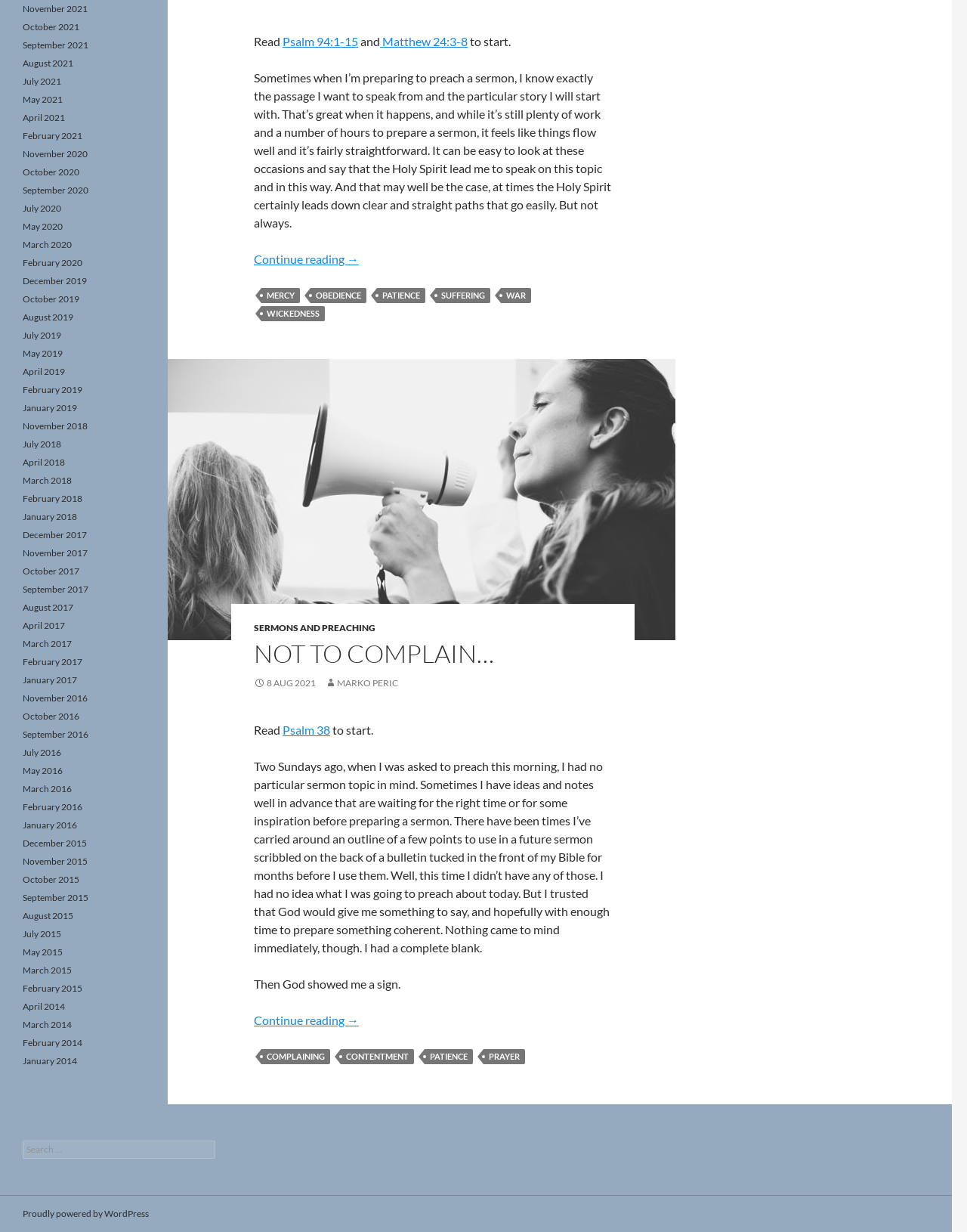For the following element description, predict the bounding box coordinates in the format (top-left x, top-left y, bottom-right x, bottom-right y). All values should be floating point numbers between 0 and 1. Description: Privacy Policy

None